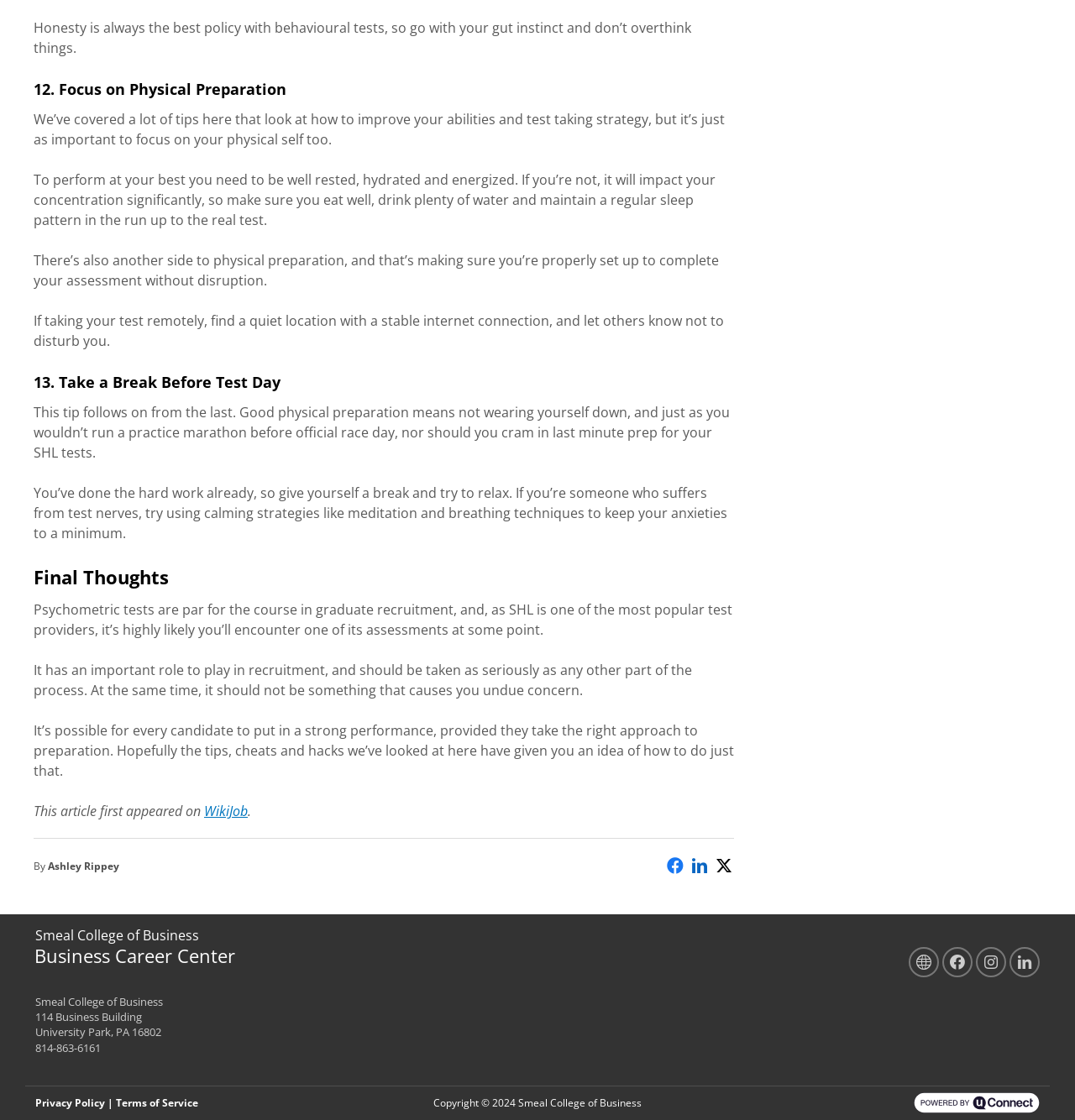Please locate the bounding box coordinates of the element that should be clicked to achieve the given instruction: "Check the 'Privacy Policy'".

[0.033, 0.978, 0.098, 0.991]